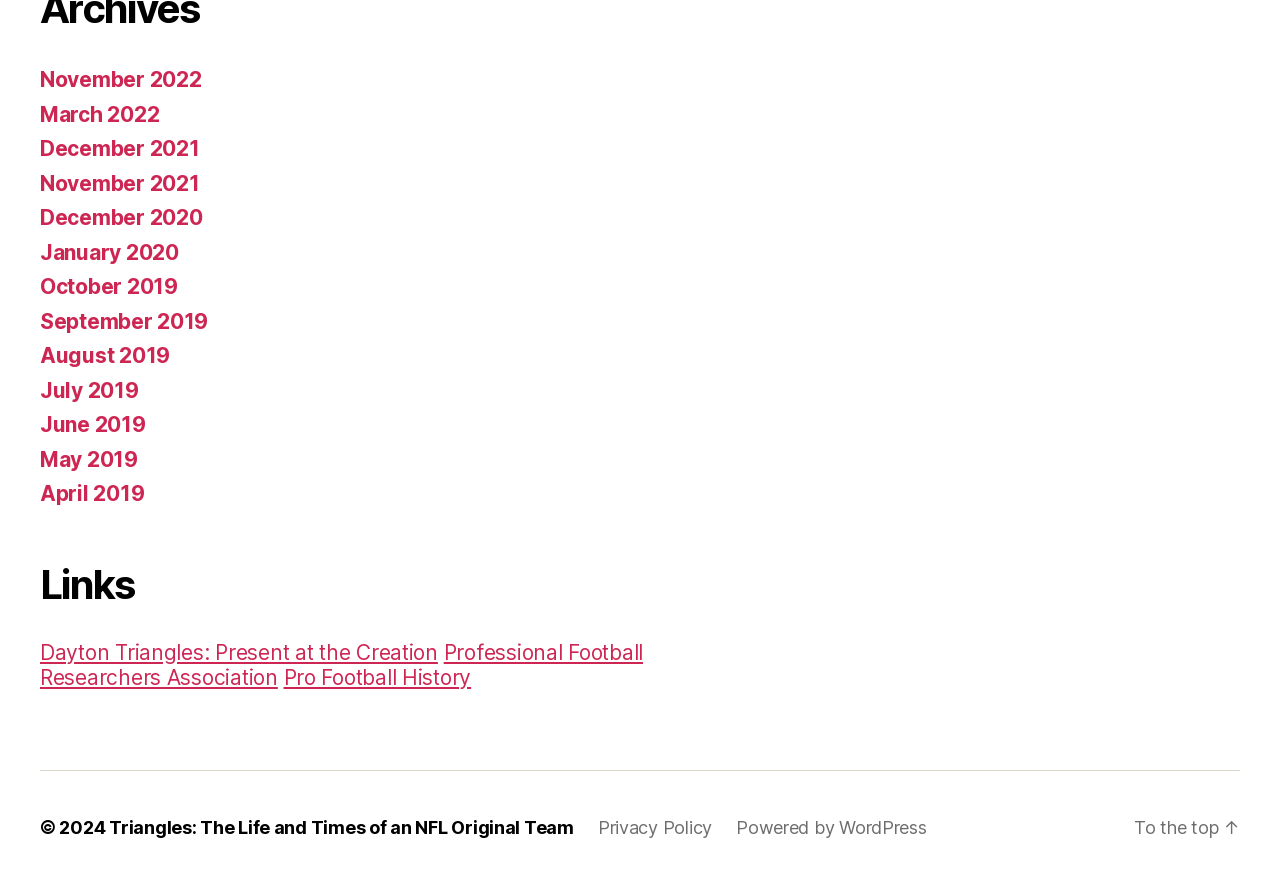Please specify the bounding box coordinates of the region to click in order to perform the following instruction: "Read about Dayton Triangles".

[0.031, 0.724, 0.342, 0.752]